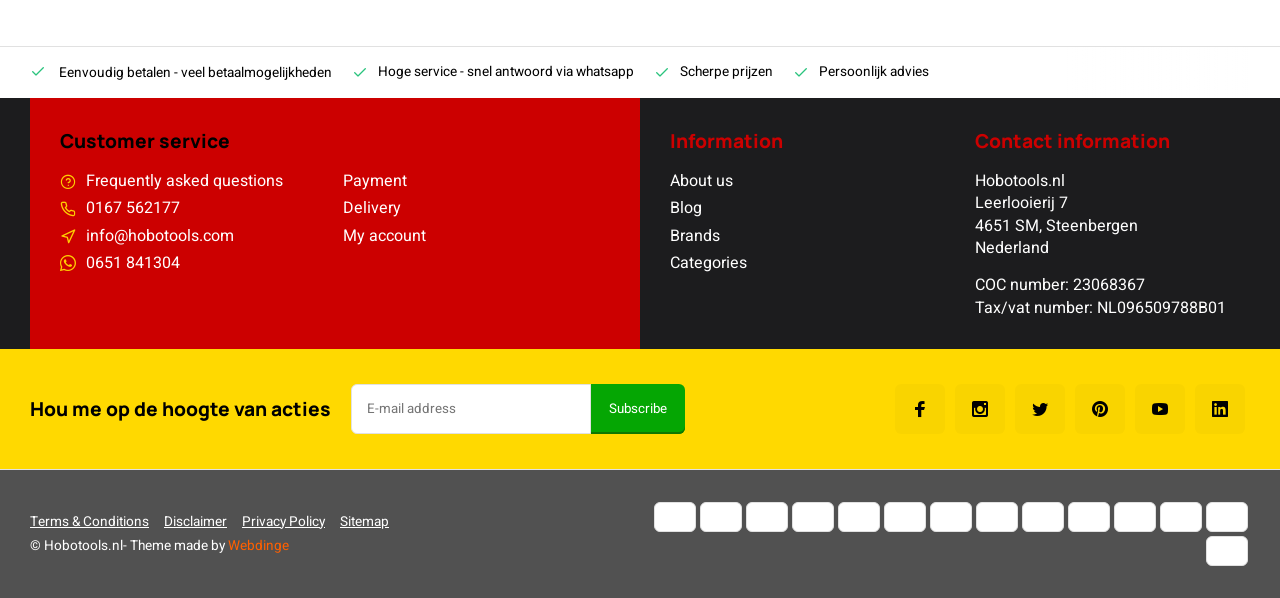Provide the bounding box coordinates of the HTML element this sentence describes: "parent_node: Frequently asked questions".

[0.047, 0.492, 0.256, 0.511]